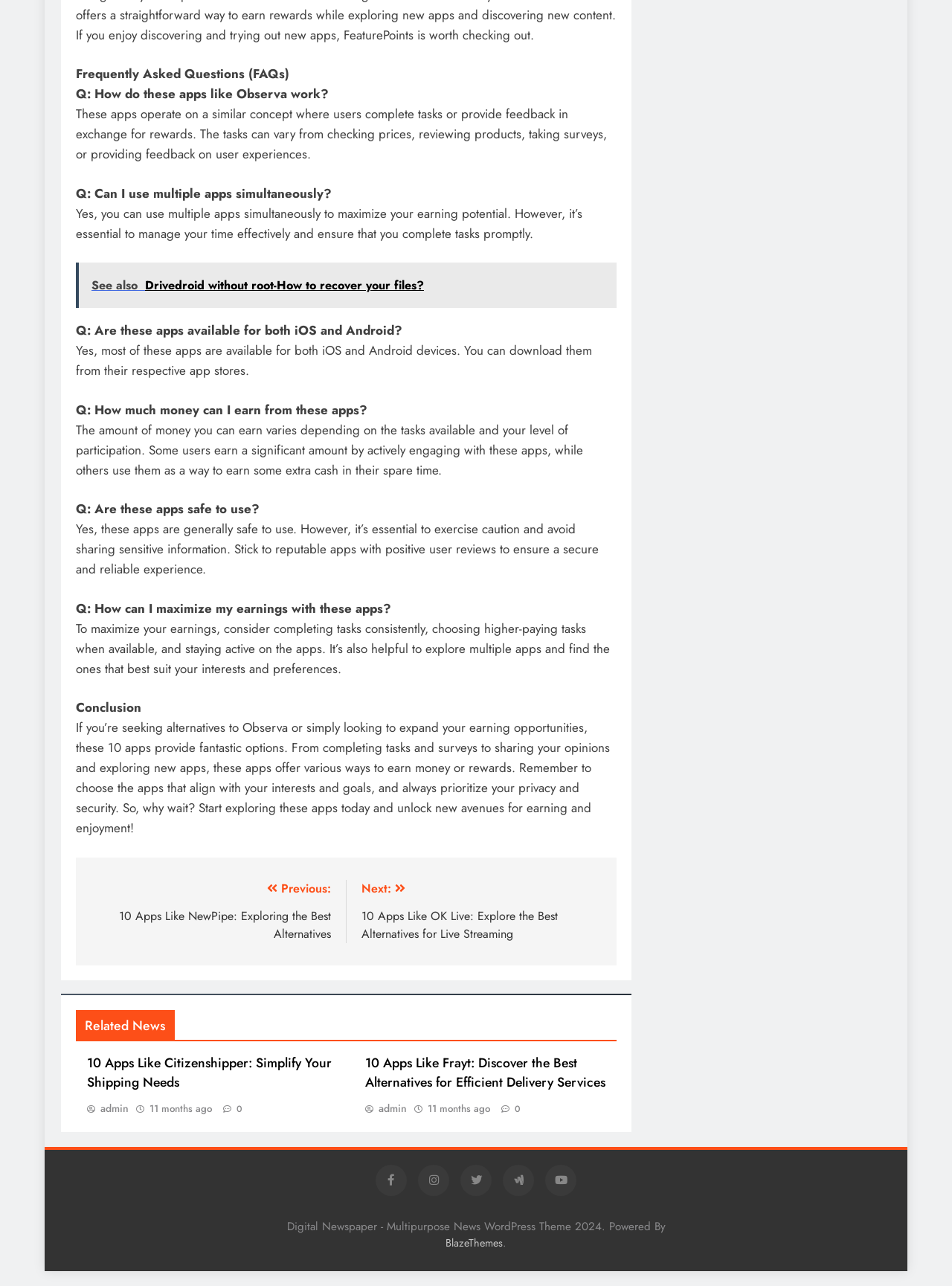Please specify the coordinates of the bounding box for the element that should be clicked to carry out this instruction: "Click on 'Posts' navigation". The coordinates must be four float numbers between 0 and 1, formatted as [left, top, right, bottom].

[0.08, 0.667, 0.648, 0.75]